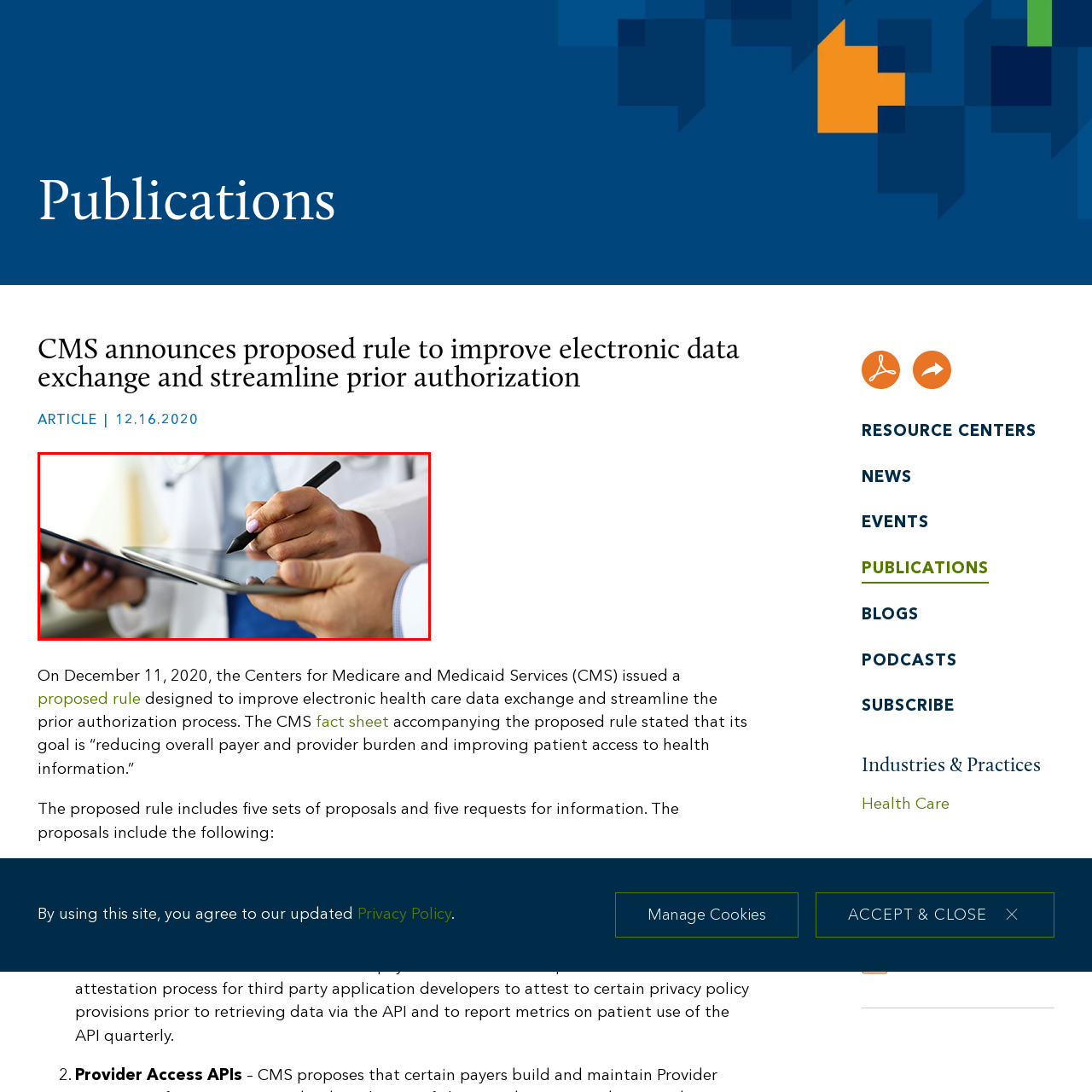Check the image inside the red boundary and briefly answer: What is the setting of the image?

Clinical environment